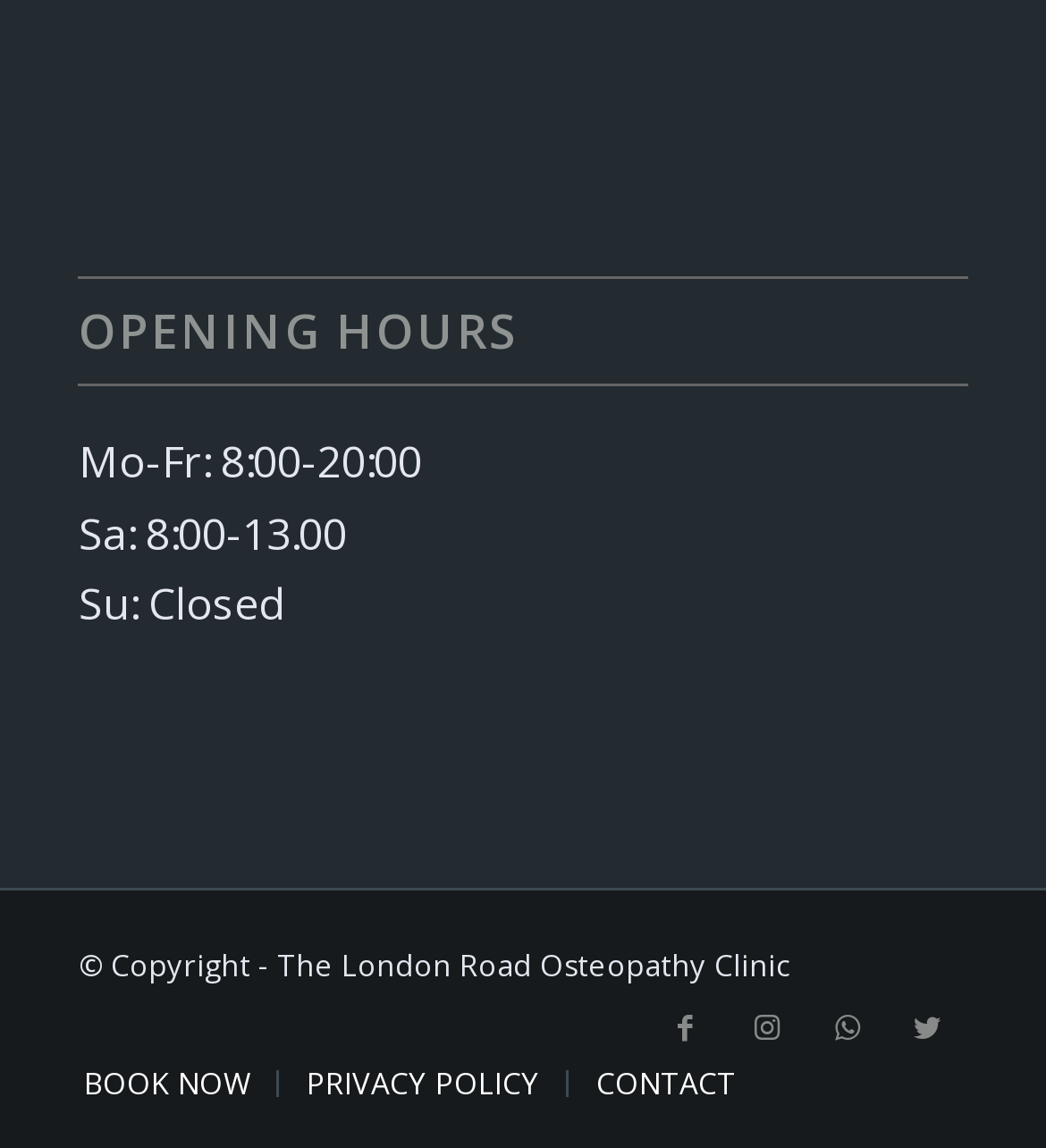Using the elements shown in the image, answer the question comprehensively: How many social media links are at the bottom of the page?

I looked at the bottom of the webpage and found four links to social media platforms: Facebook, Instagram, WhatsApp, and Twitter.